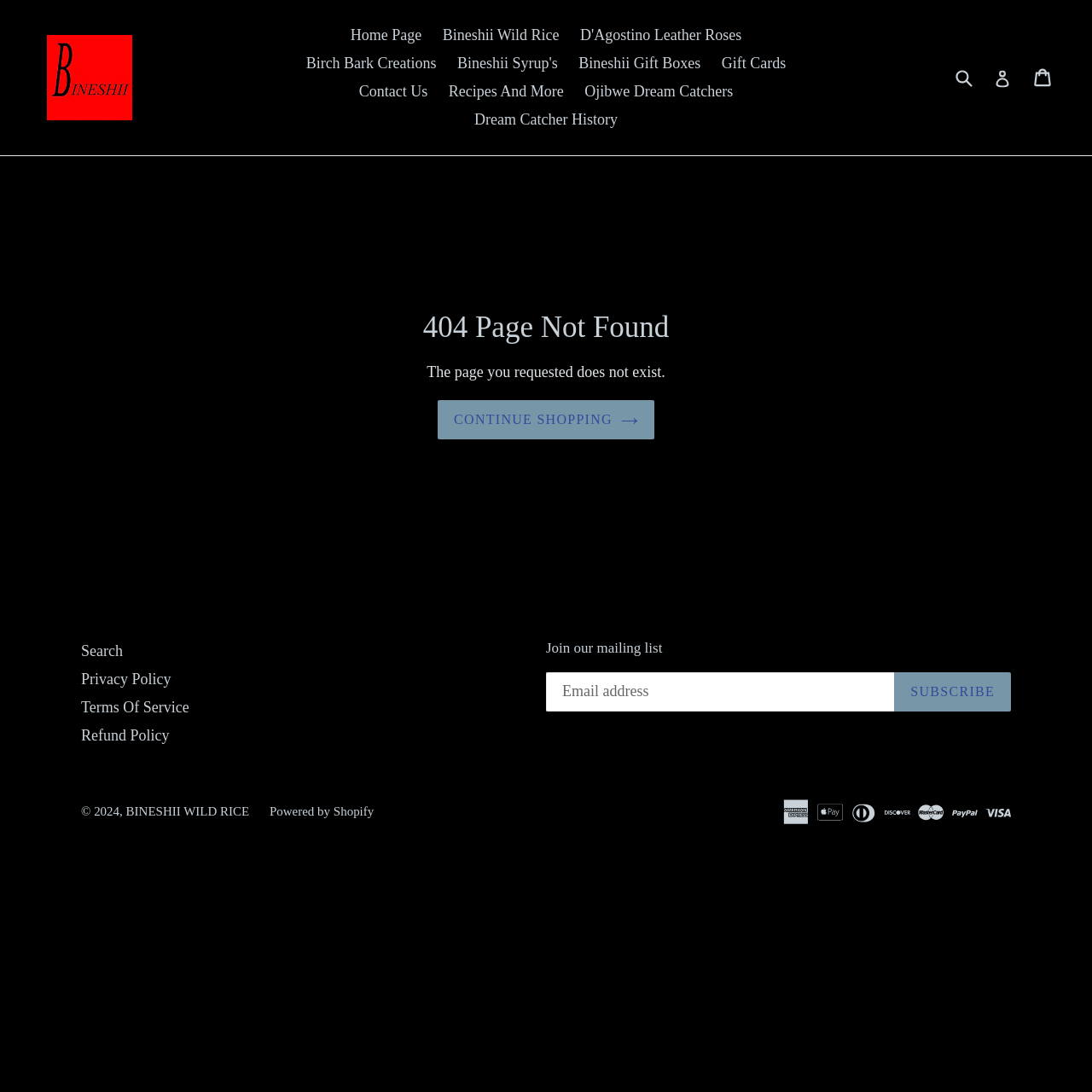Give a concise answer using one word or a phrase to the following question:
What is the company name associated with this website?

BINESHII WILD RICE